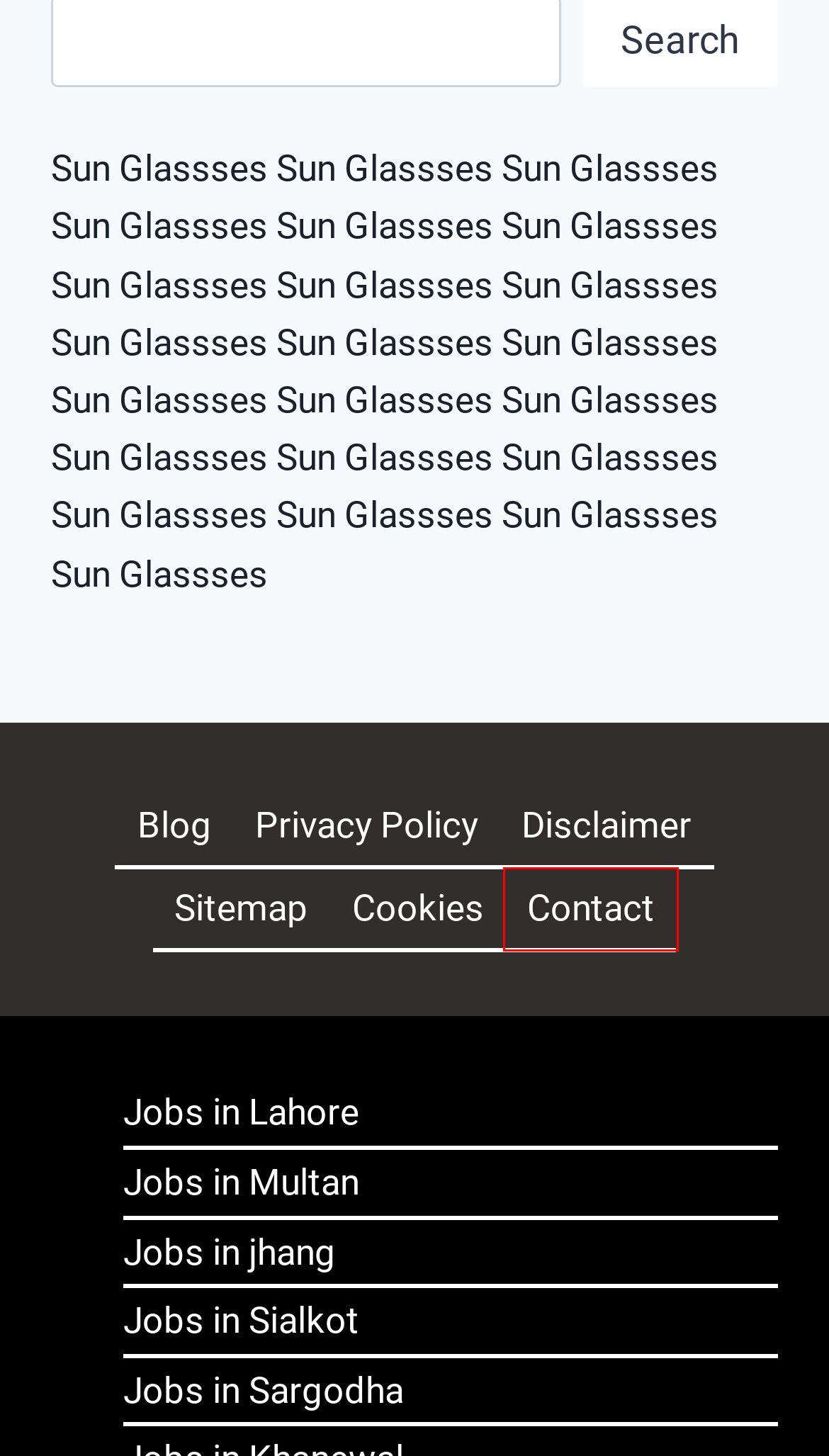Examine the screenshot of a webpage with a red bounding box around a specific UI element. Identify which webpage description best matches the new webpage that appears after clicking the element in the red bounding box. Here are the candidates:
A. Disclaimer - Nokri Join Latest Today Jobs in Pakistan
B. Jobs in Sargodha 2022 Latest govt Sargodha Jobs for females
C. Unbreakable Colorful Reading Glasses - SunglassesMe
D. Jobs in Lahore 2022 | Latest Lahore Jobs Govt Private Jobs
E. Contact Us - Nokri Join
F. Jobs in Jhang 2022 Latest Jhang jobs Govt Jobs in Dist Jhang
G. Sitemap - Nokri Join
H. Mini Folding Reading Glasses - SunglassesMe

E